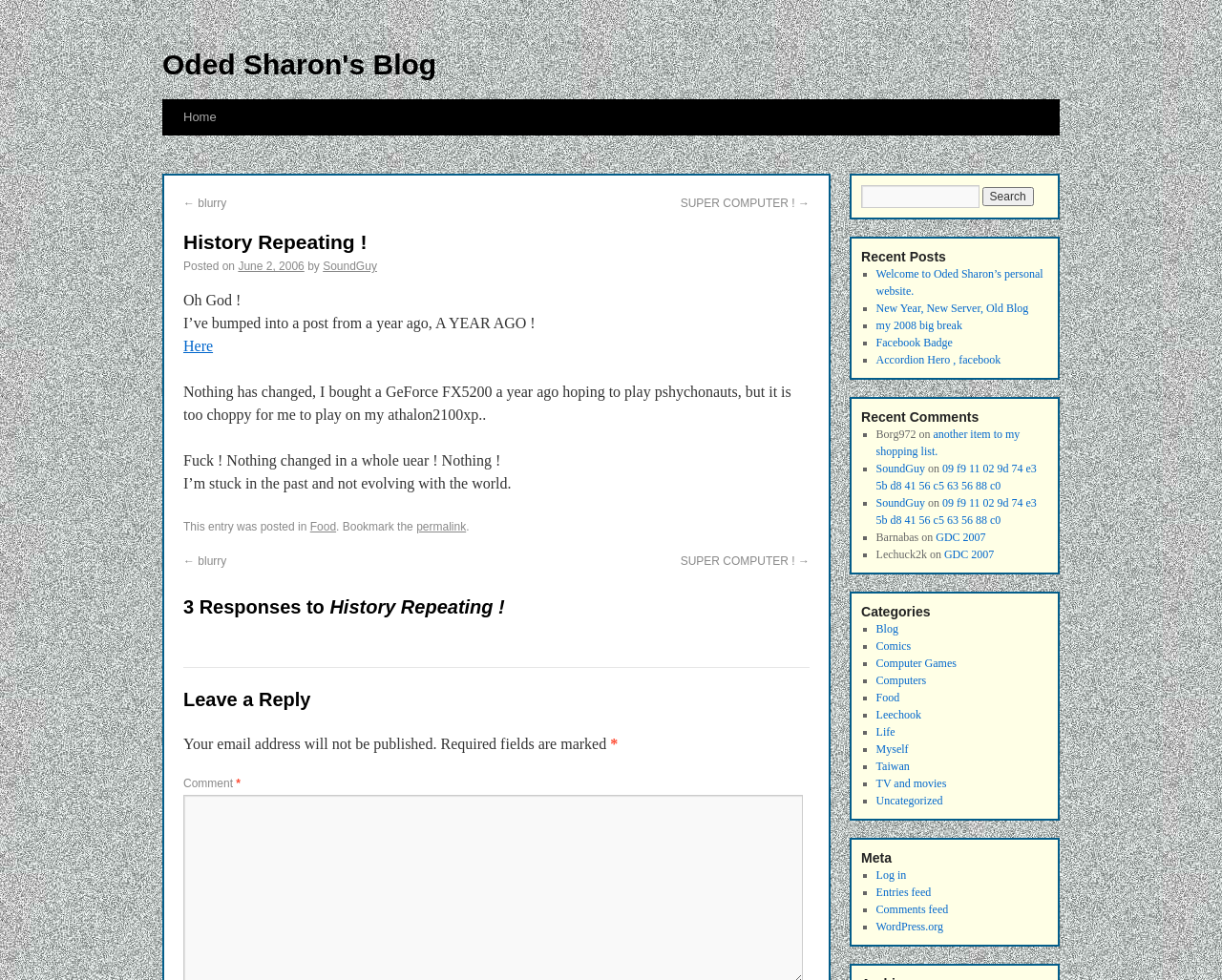What is the date of the blog post?
Using the image, provide a detailed and thorough answer to the question.

The date of the blog post can be found in the link element with the text 'June 2, 2006' which is located below the title of the blog post.